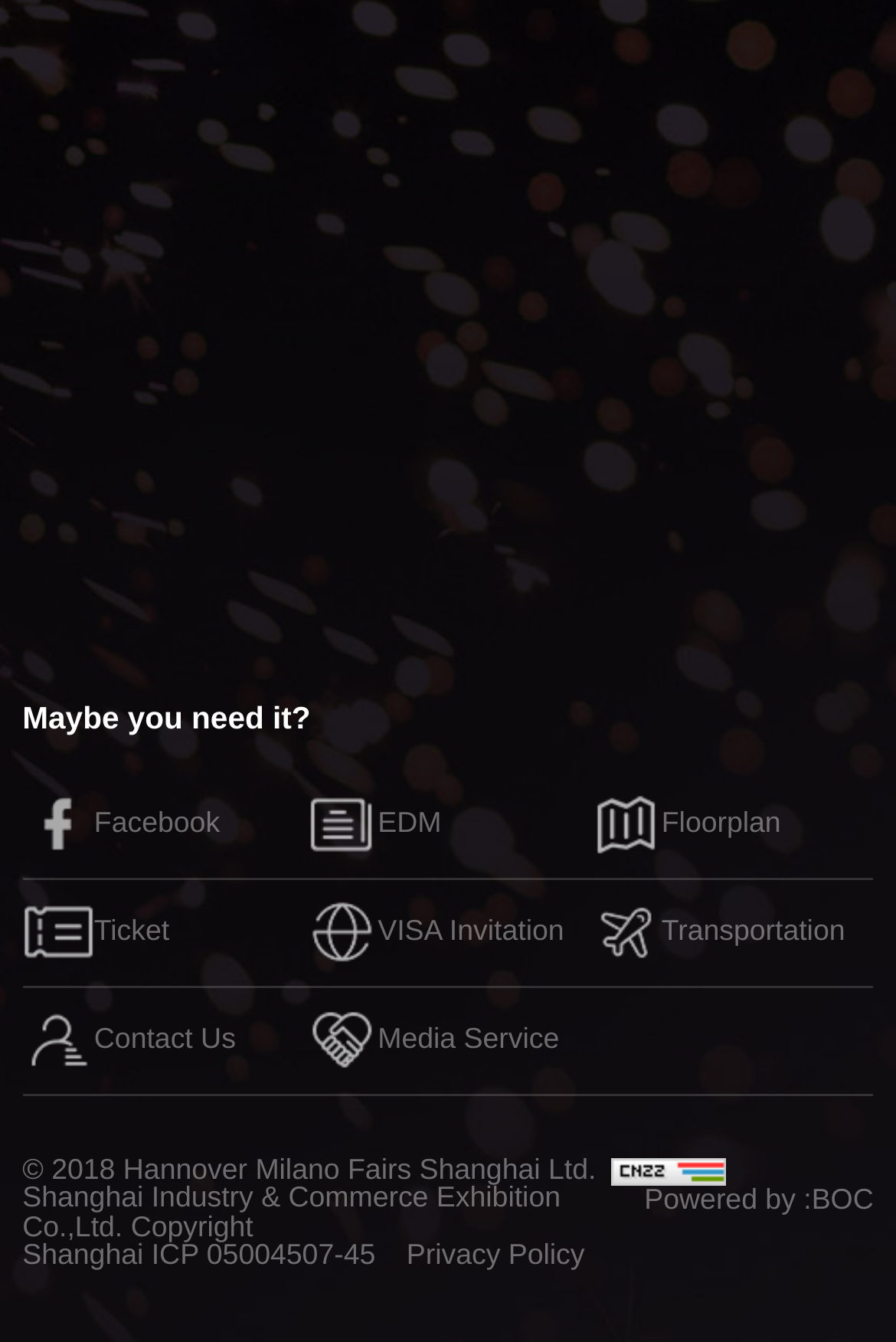Please determine the bounding box coordinates of the element to click on in order to accomplish the following task: "Contact Hannover Milano Fairs Shanghai Ltd.". Ensure the coordinates are four float numbers ranging from 0 to 1, i.e., [left, top, right, bottom].

[0.025, 0.736, 0.342, 0.815]